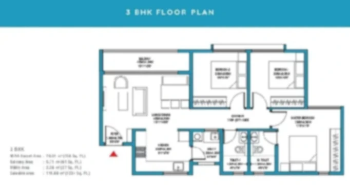Outline with detail what the image portrays.

This image depicts the detailed floor plan for a 3 BHK apartment at Godrej Bengal Lamps, located in Budigere Cross, Whitefield, Bangalore, Karnataka. The layout showcases a spacious and thoughtfully designed living environment, featuring three bedrooms, including a master bedroom with an attached bathroom. The living and dining areas are designed to be open and airy, promoting a sense of connection and family interaction.

Key highlights of the floor plan include large windows that allow for ample natural light, enhancing the overall ambiance of the space. Each room is strategically placed to ensure privacy while offering picturesque views of the surrounding greenery. Additionally, the design supports an efficient flow between rooms, making the most of available space.

Essential features such as a well-equipped kitchen and a separate area for the living room contribute to the overall functionality of this home, catering to families seeking a blend of comfort and style. The floor plan emphasizes both luxury and practicality, providing an inviting sanctuary for modern living.